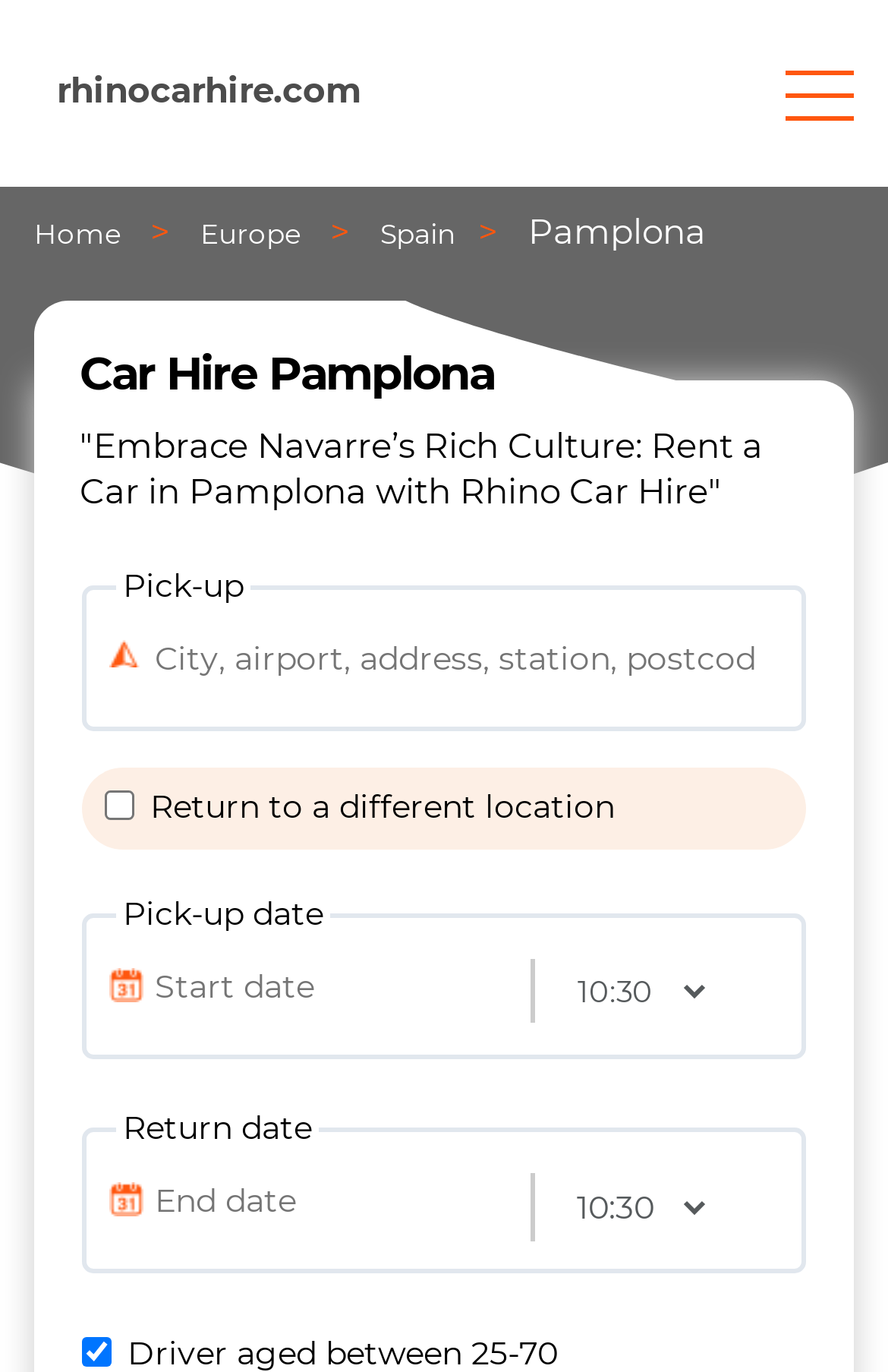Can you pinpoint the bounding box coordinates for the clickable element required for this instruction: "Click on the 'Spain' link"? The coordinates should be four float numbers between 0 and 1, i.e., [left, top, right, bottom].

[0.428, 0.158, 0.513, 0.183]